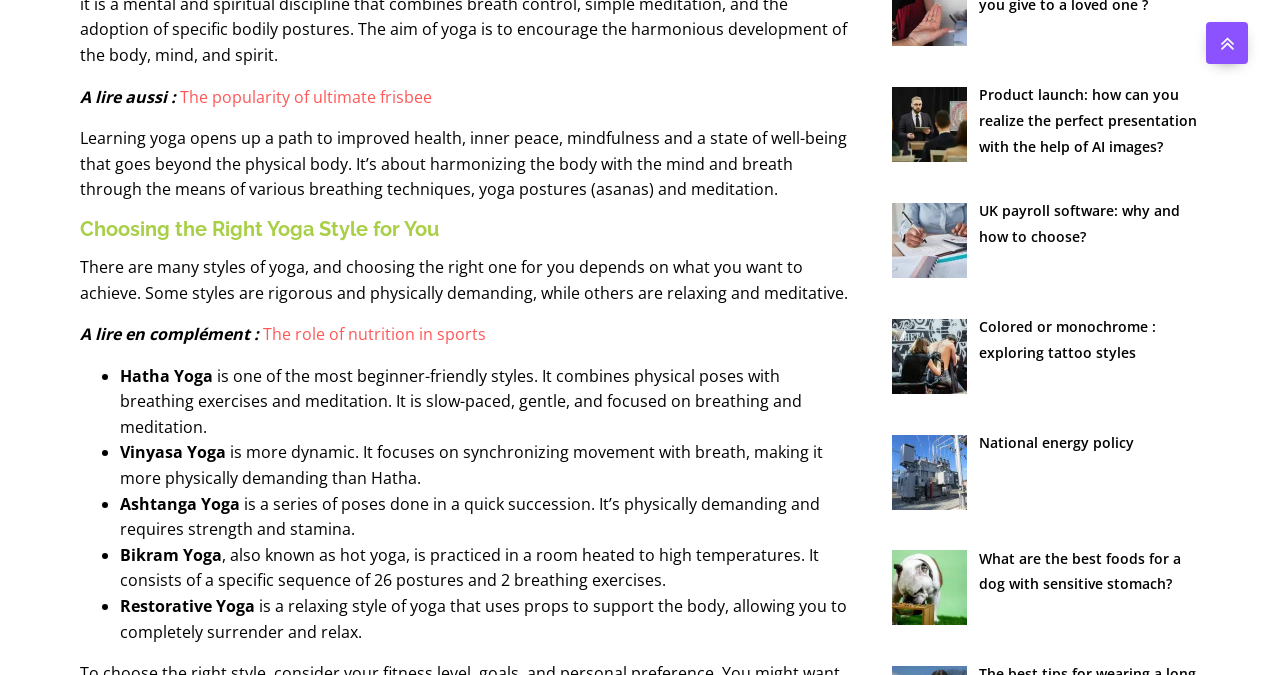Given the description of a UI element: "The popularity of ultimate frisbee", identify the bounding box coordinates of the matching element in the webpage screenshot.

[0.141, 0.127, 0.338, 0.159]